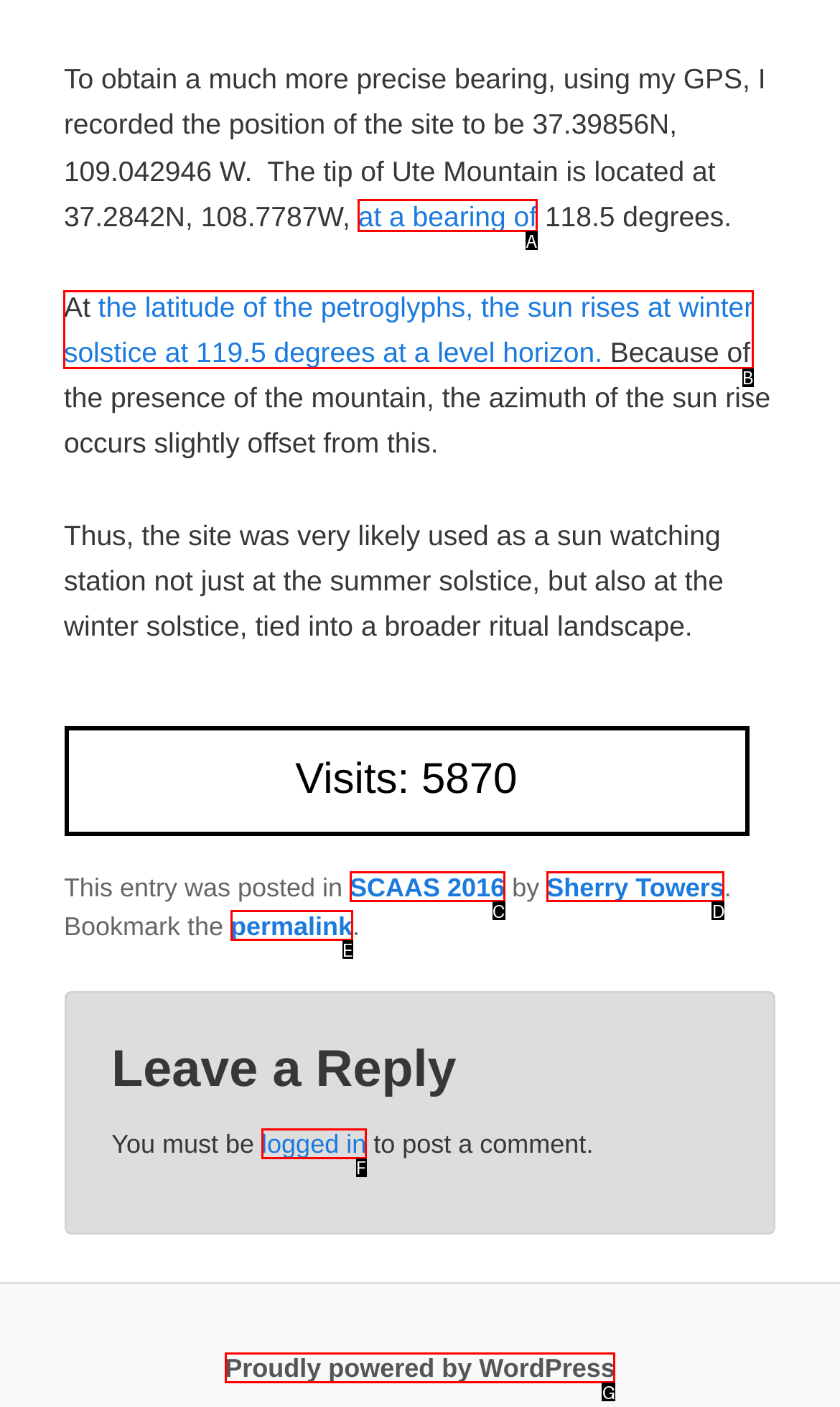Choose the option that matches the following description: Sherry Towers
Reply with the letter of the selected option directly.

D